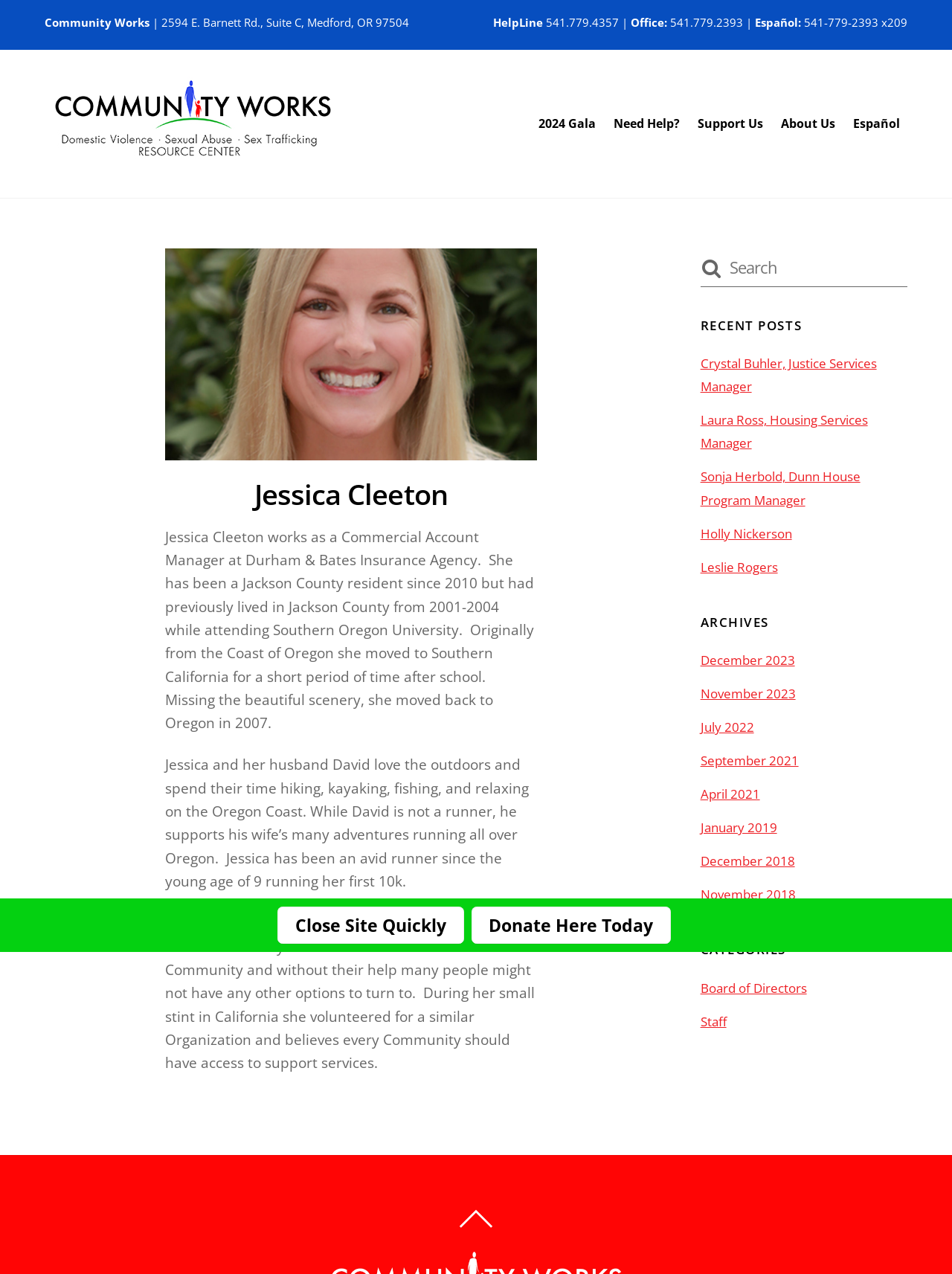Locate the bounding box of the UI element described in the following text: "Board of Directors".

[0.736, 0.769, 0.847, 0.782]